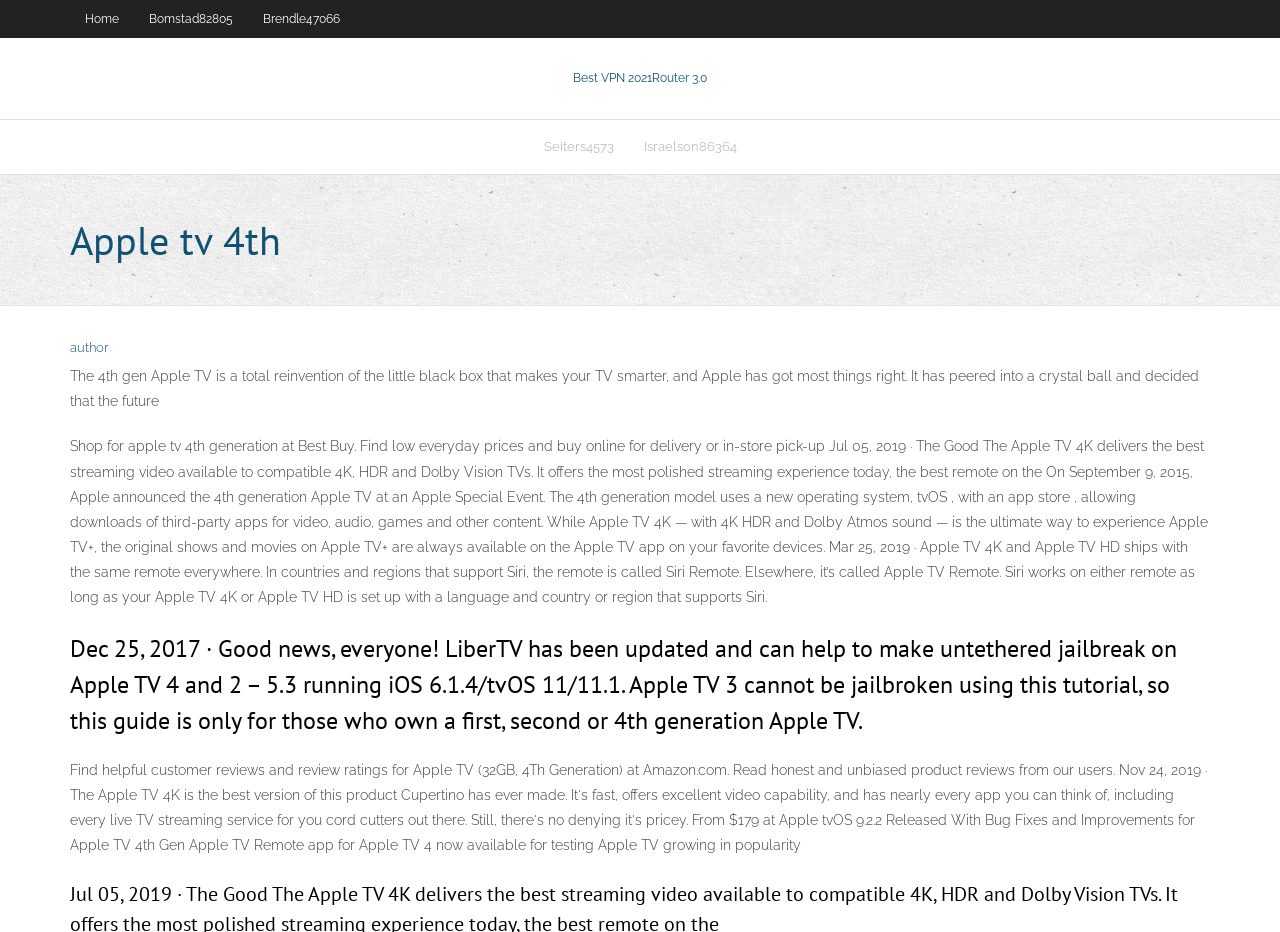Please provide the bounding box coordinates for the UI element as described: "Best VPN 2021Router 3.0". The coordinates must be four floats between 0 and 1, represented as [left, top, right, bottom].

[0.448, 0.076, 0.552, 0.091]